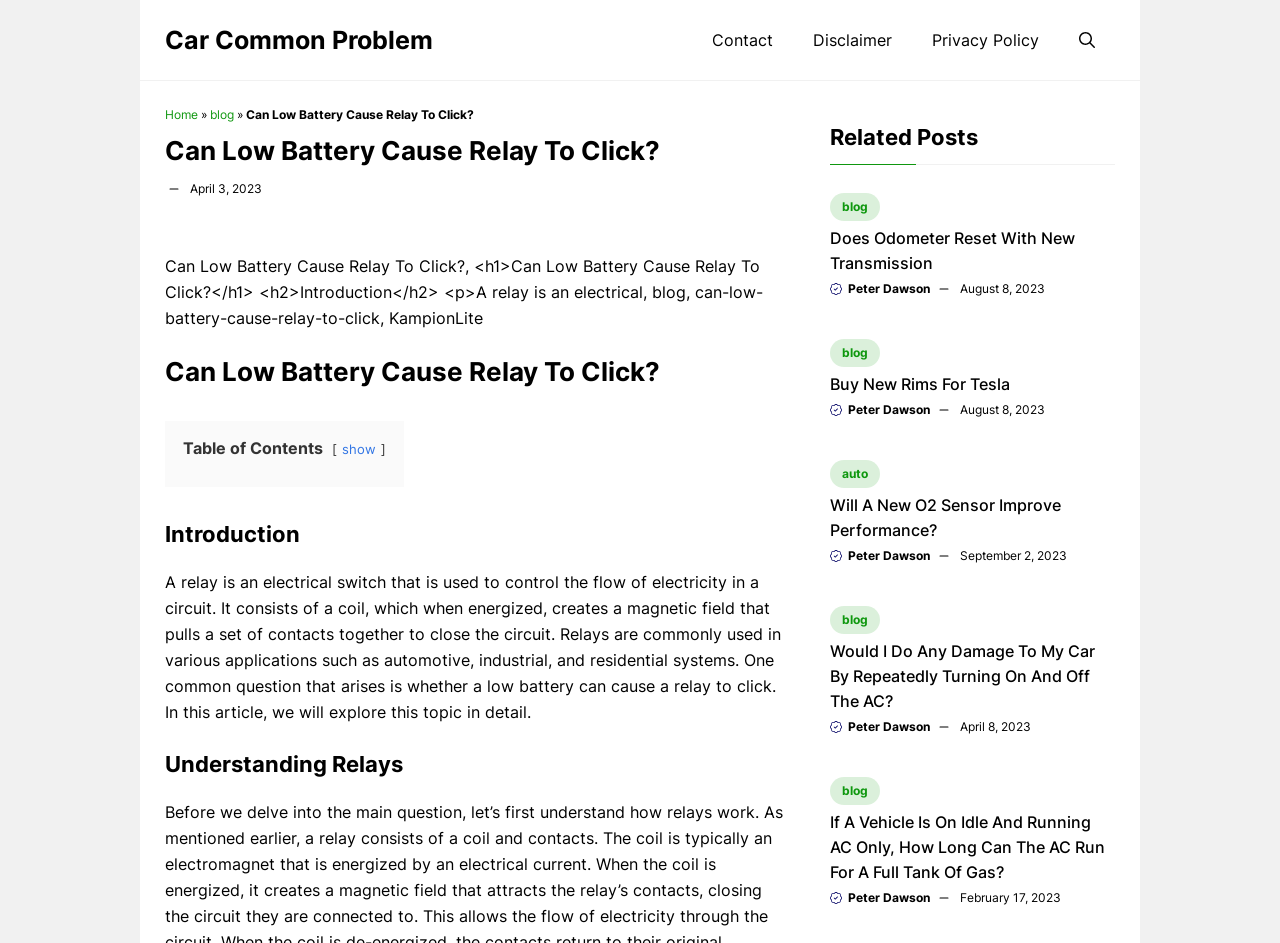Pinpoint the bounding box coordinates for the area that should be clicked to perform the following instruction: "Go to the Download page".

None